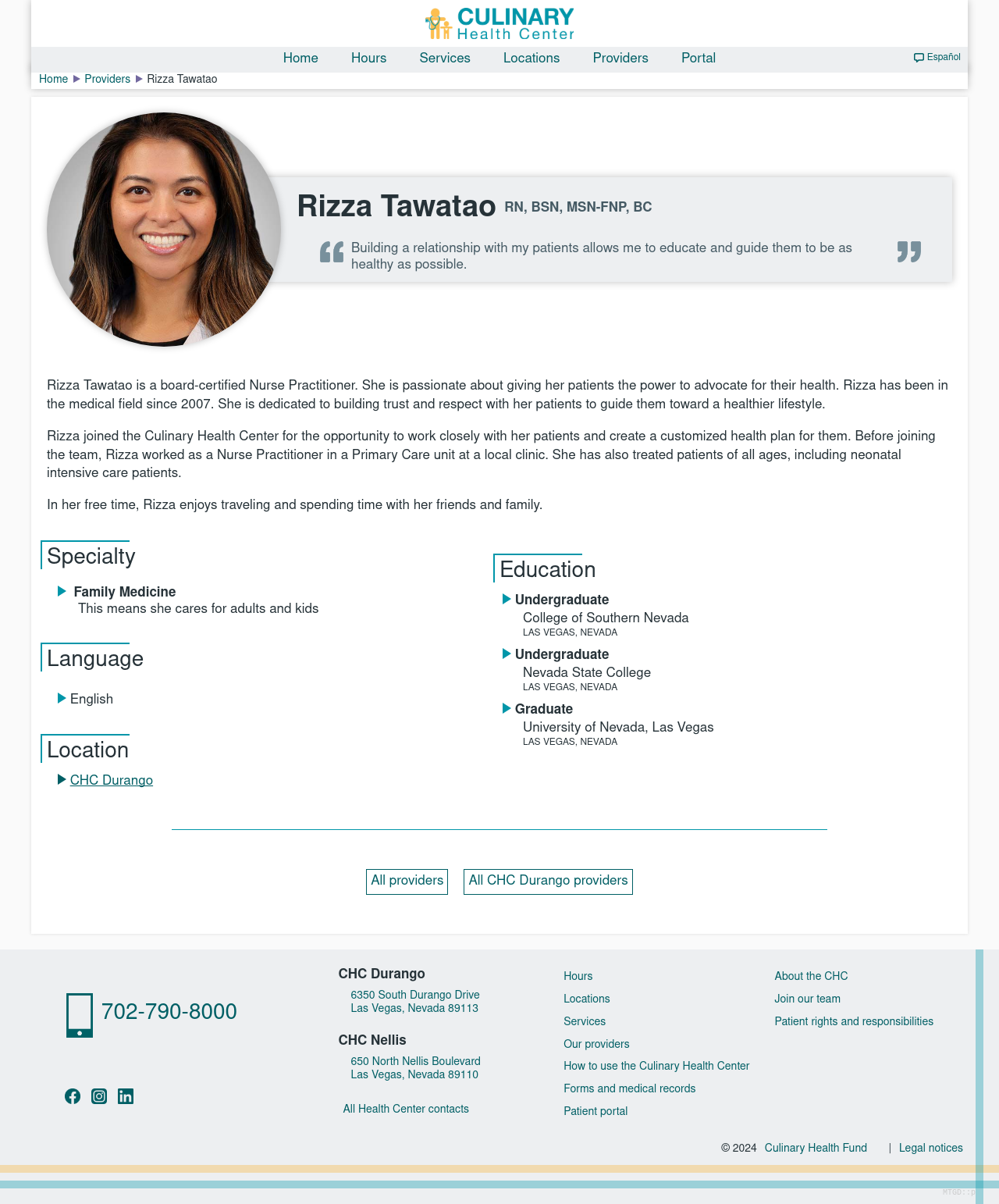Identify the bounding box coordinates necessary to click and complete the given instruction: "Check the hours".

[0.56, 0.806, 0.598, 0.819]